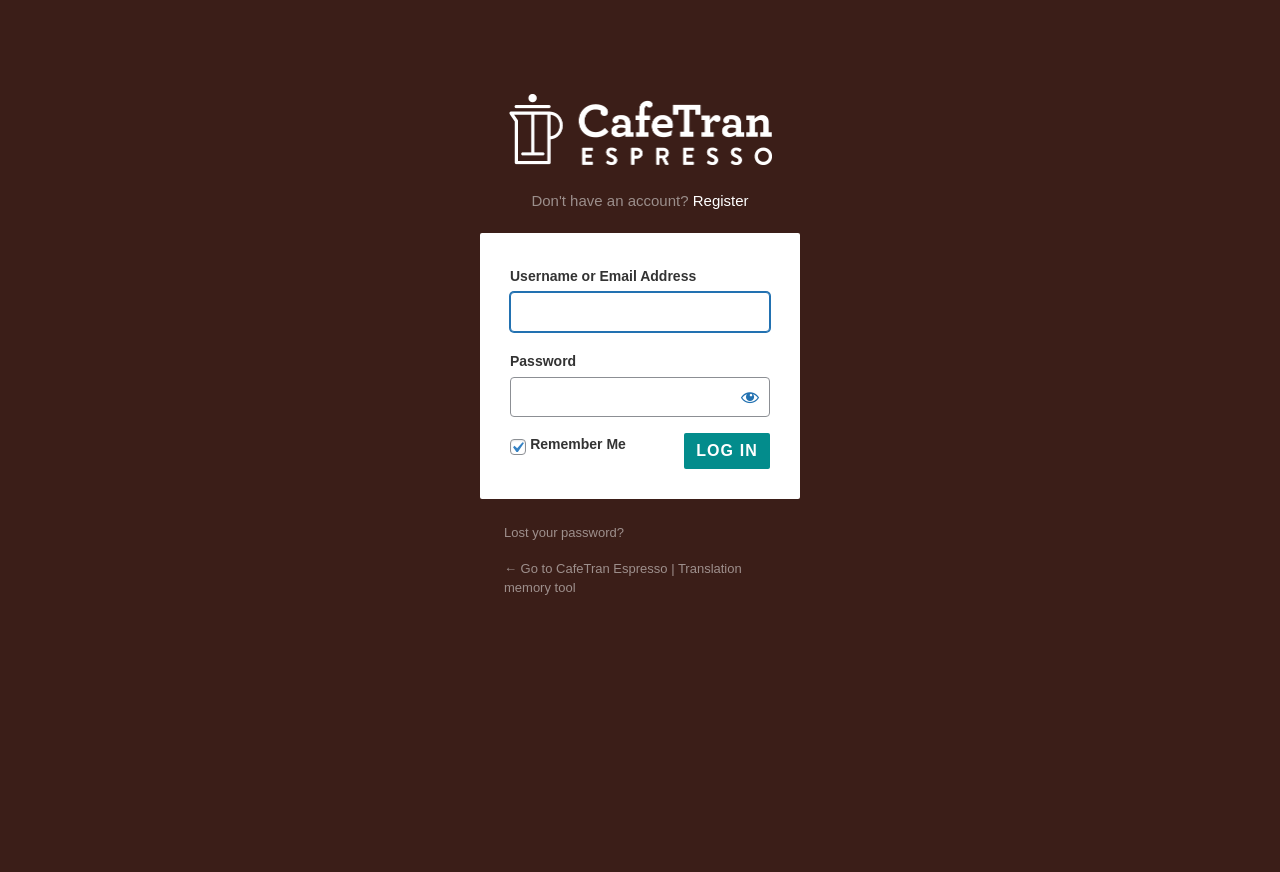Identify the bounding box for the described UI element: "Register".

[0.541, 0.22, 0.585, 0.24]